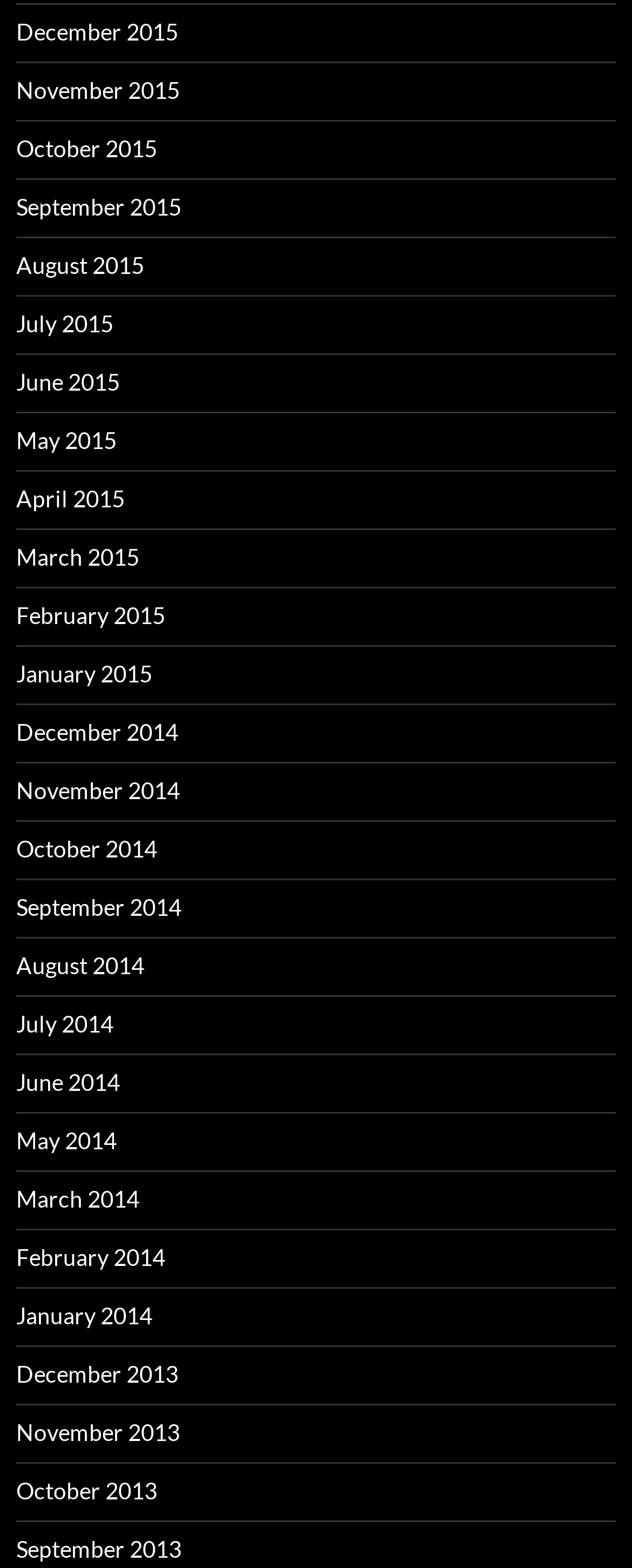Based on the image, please respond to the question with as much detail as possible:
How many links are listed in total?

I counted the total number of links listed on the webpage and found that there are 27 links in total, spanning from December 2013 to December 2015.